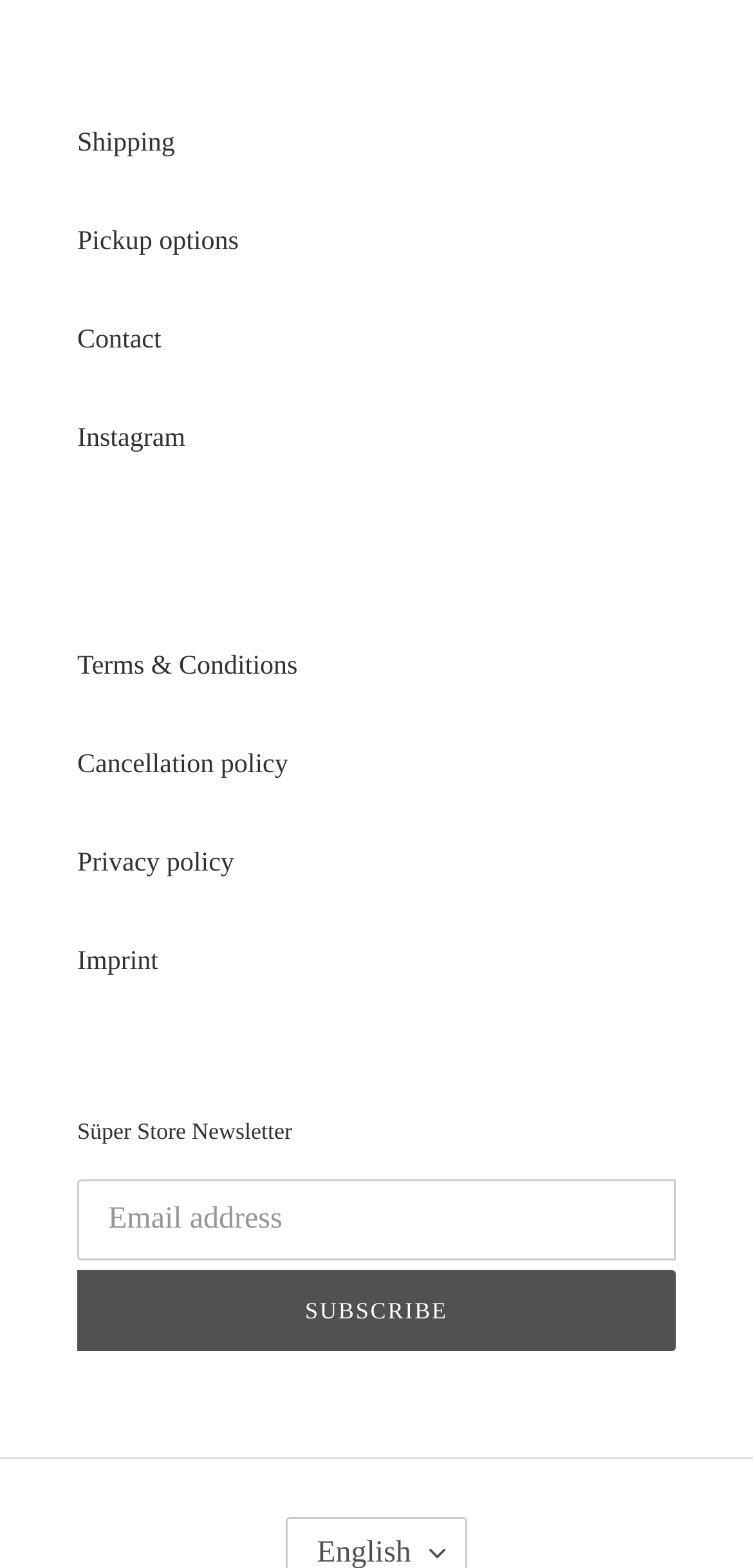Can you specify the bounding box coordinates of the area that needs to be clicked to fulfill the following instruction: "Learn about title loan app"?

None